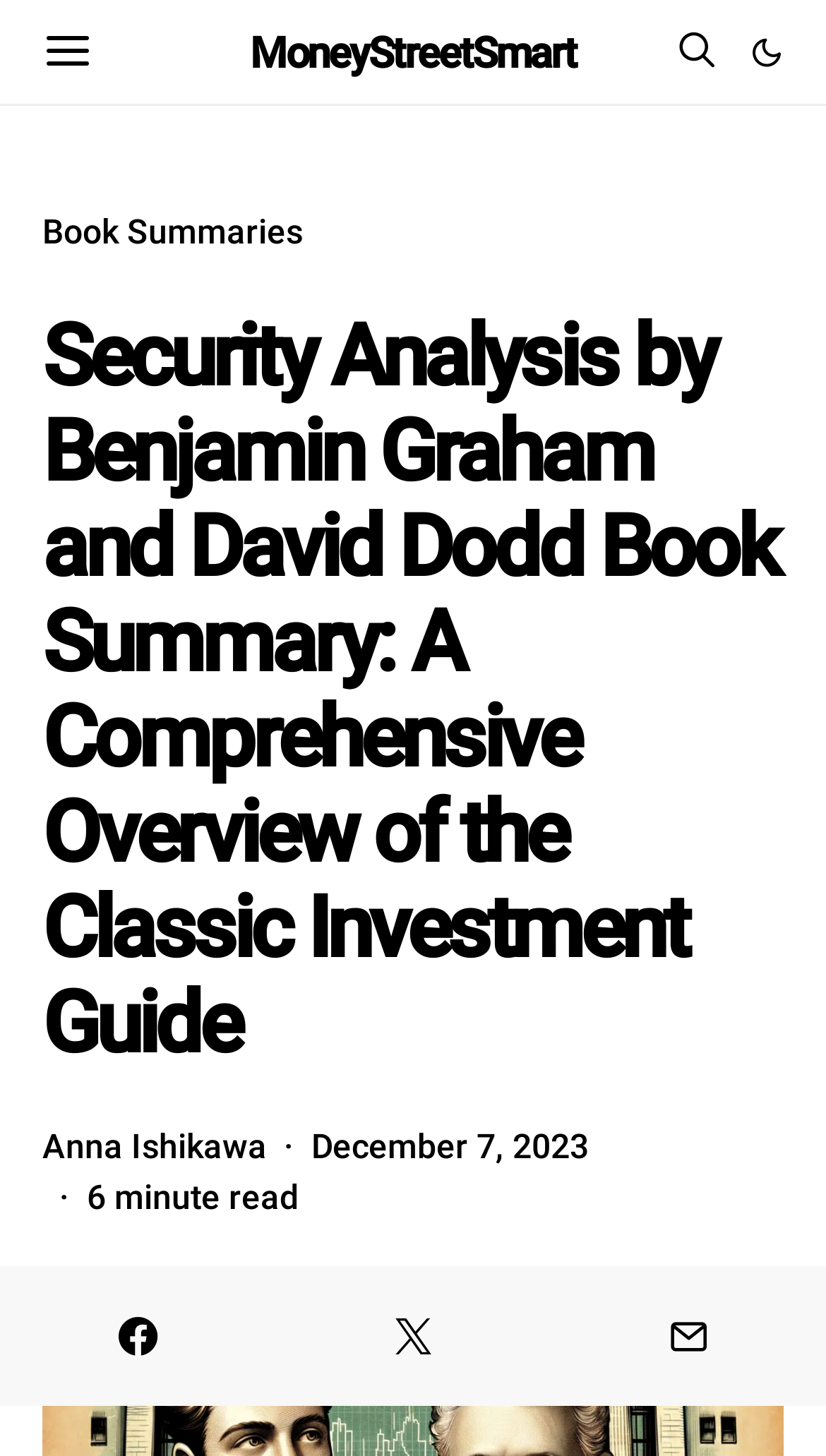Determine the main heading of the webpage and generate its text.

Security Analysis by Benjamin Graham and David Dodd Book Summary: A Comprehensive Overview of the Classic Investment Guide